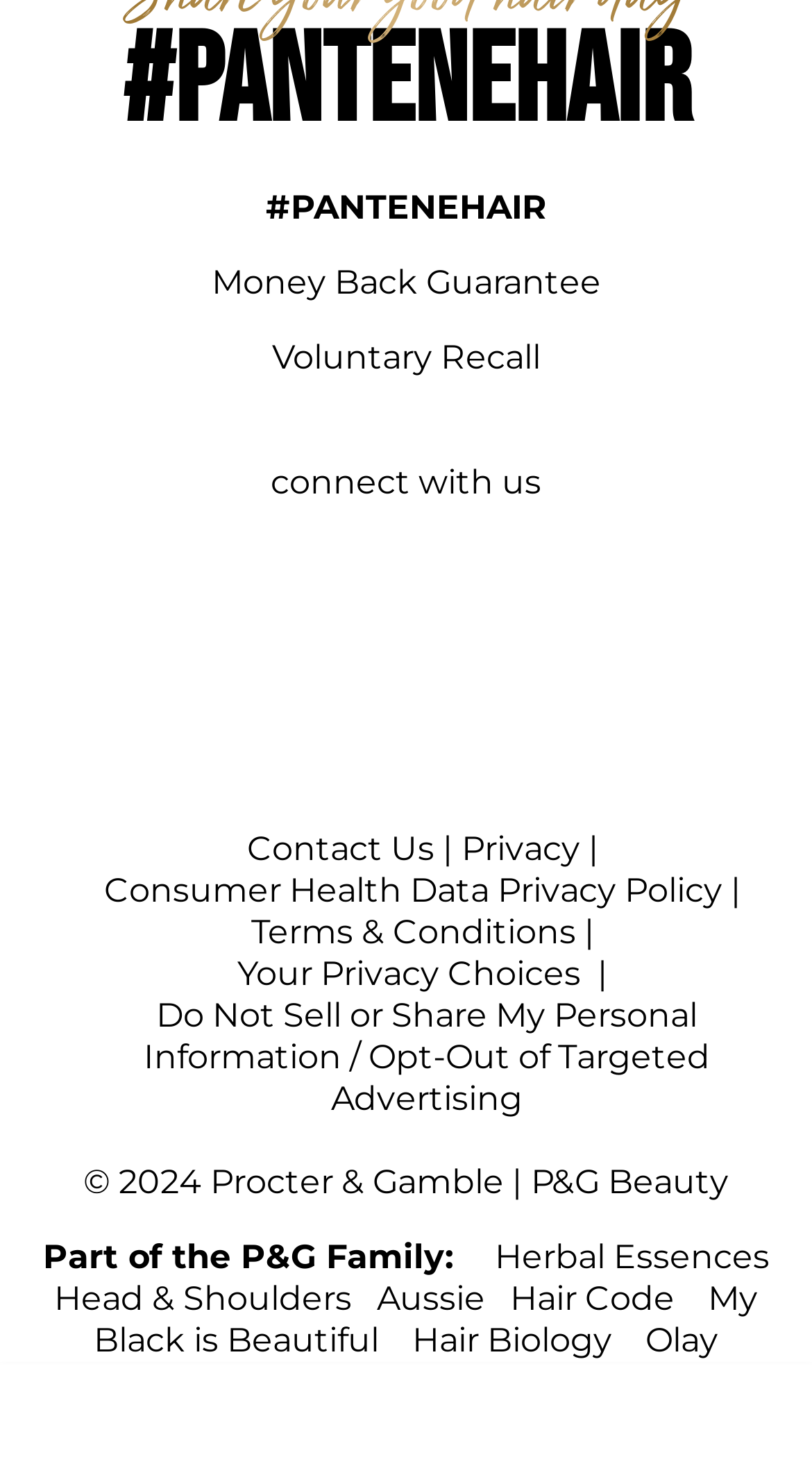Please answer the following question using a single word or phrase: 
What is the year of copyright?

2024